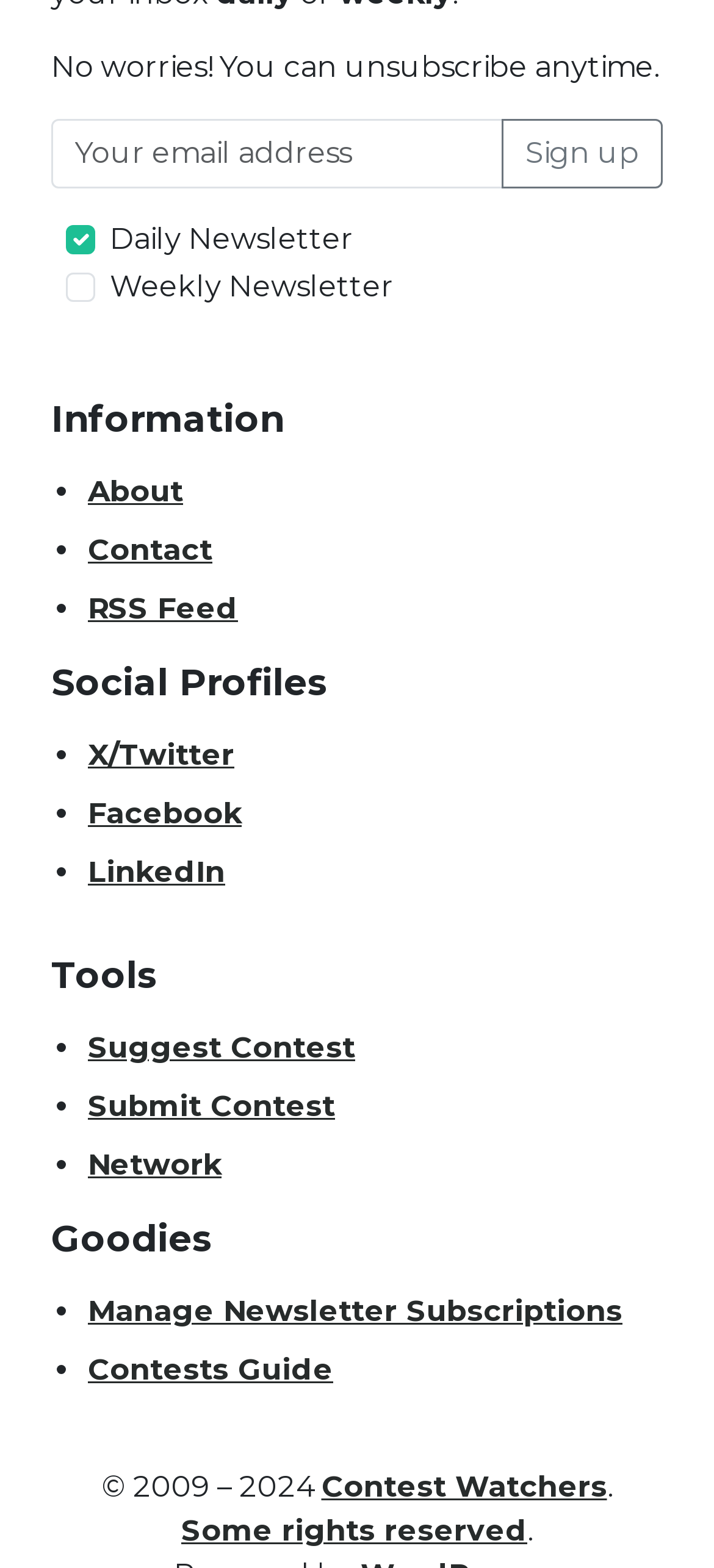Locate the bounding box of the UI element described in the following text: "Manage Newsletter Subscriptions".

[0.123, 0.825, 0.872, 0.848]